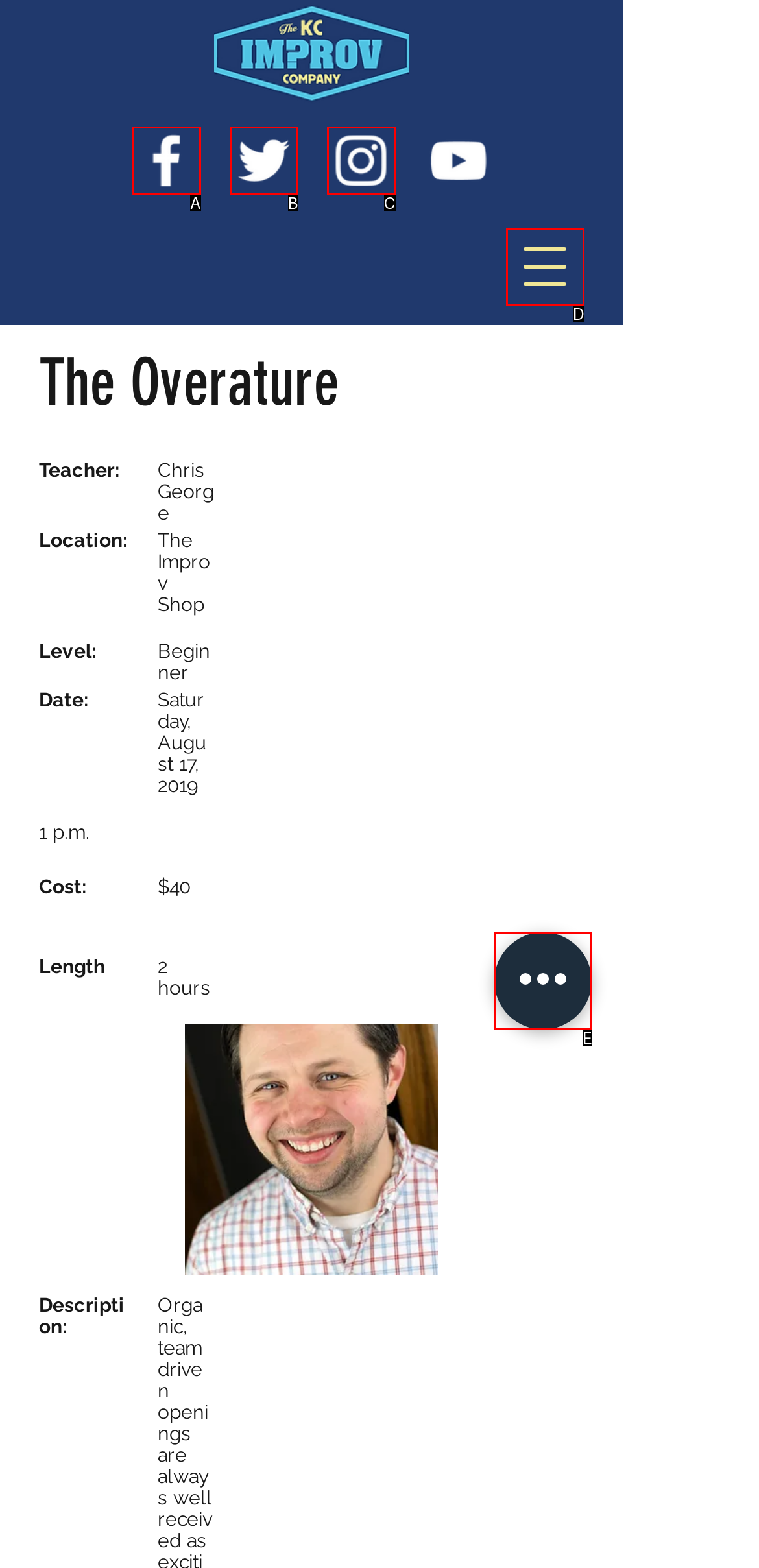Match the option to the description: aria-label="Quick actions"
State the letter of the correct option from the available choices.

E